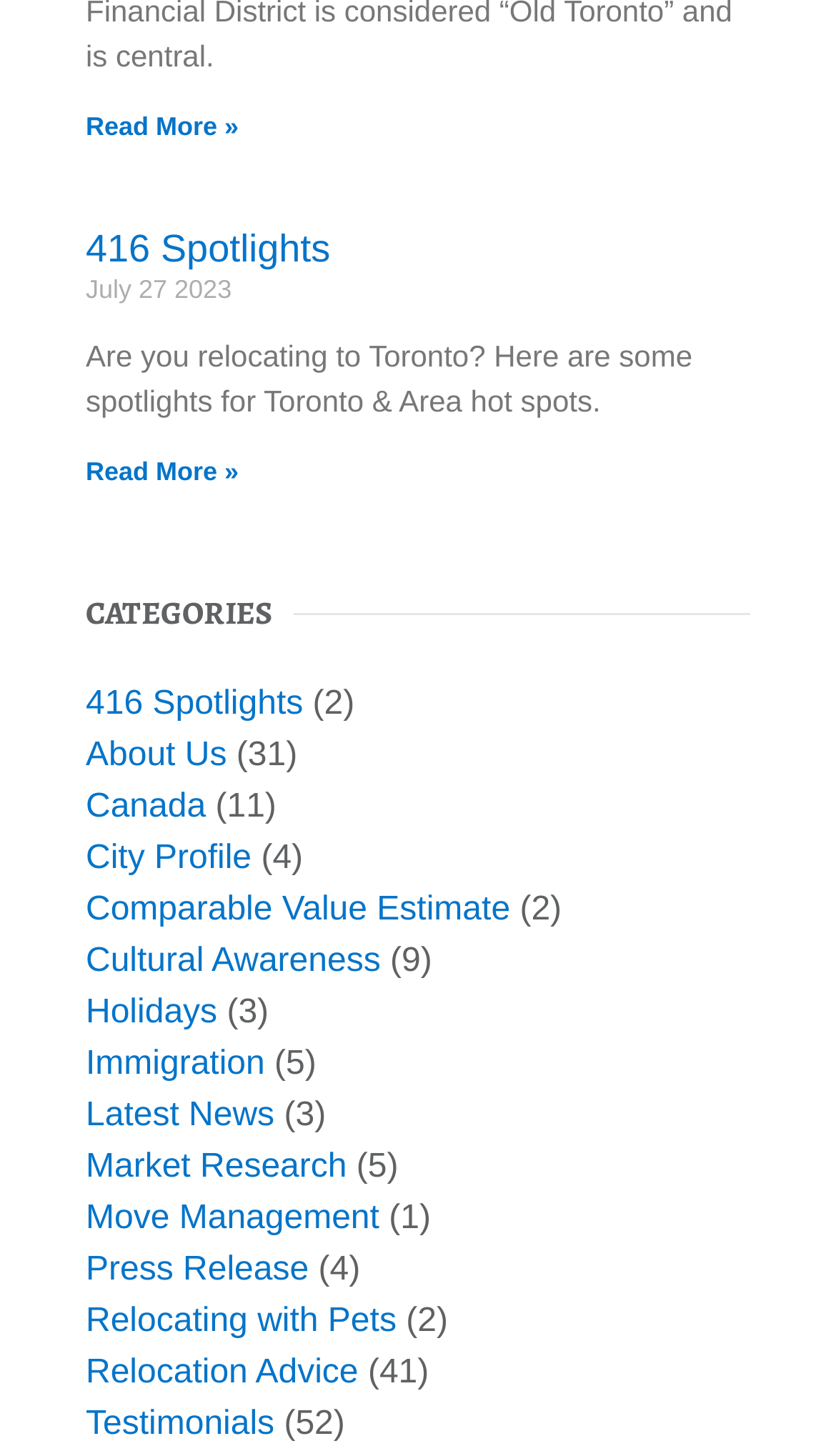Pinpoint the bounding box coordinates of the element you need to click to execute the following instruction: "Go to About Us". The bounding box should be represented by four float numbers between 0 and 1, in the format [left, top, right, bottom].

[0.103, 0.507, 0.271, 0.532]